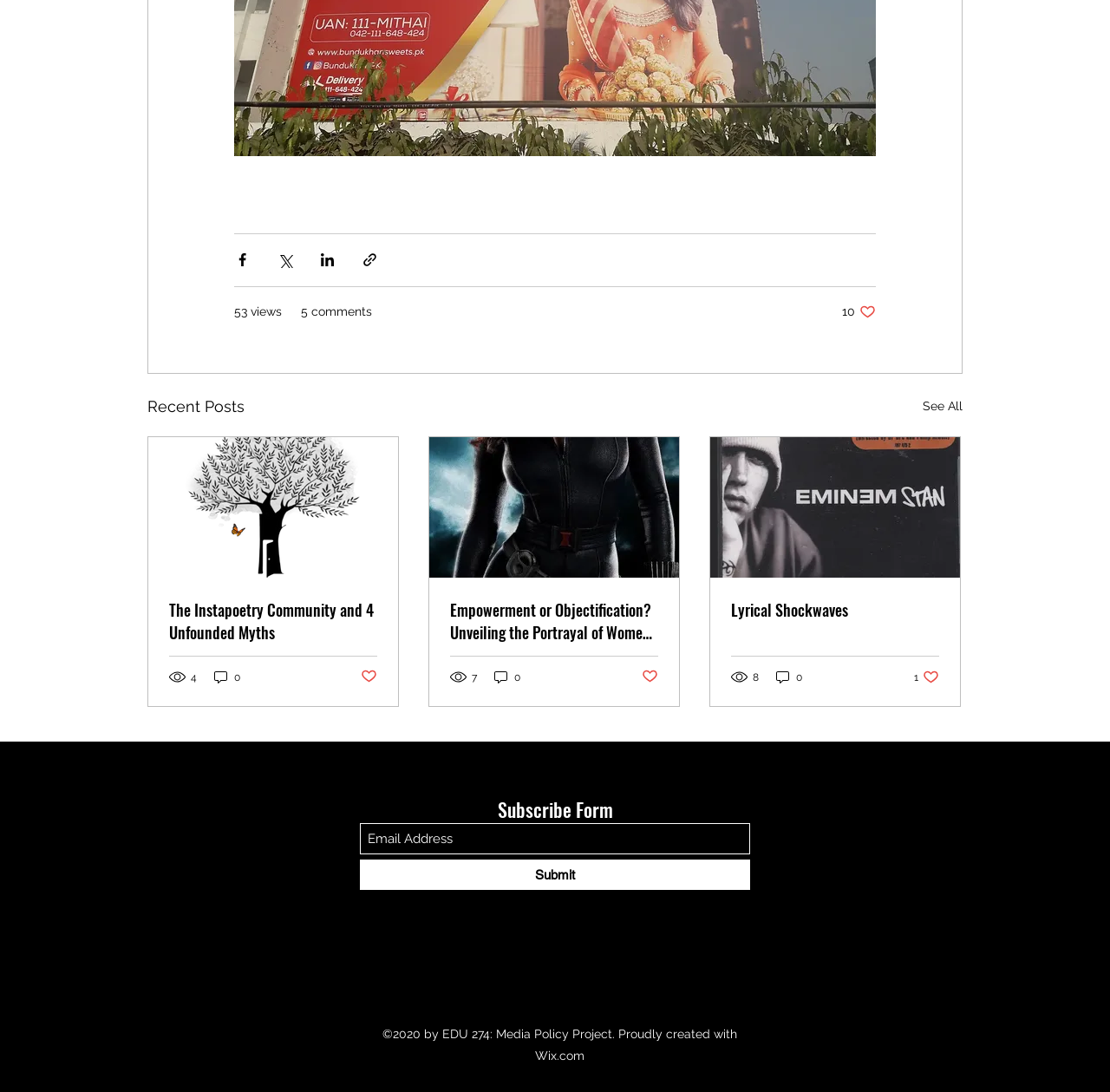Given the description parent_node: Lyrical Shockwaves, predict the bounding box coordinates of the UI element. Ensure the coordinates are in the format (top-left x, top-left y, bottom-right x, bottom-right y) and all values are between 0 and 1.

[0.64, 0.4, 0.865, 0.529]